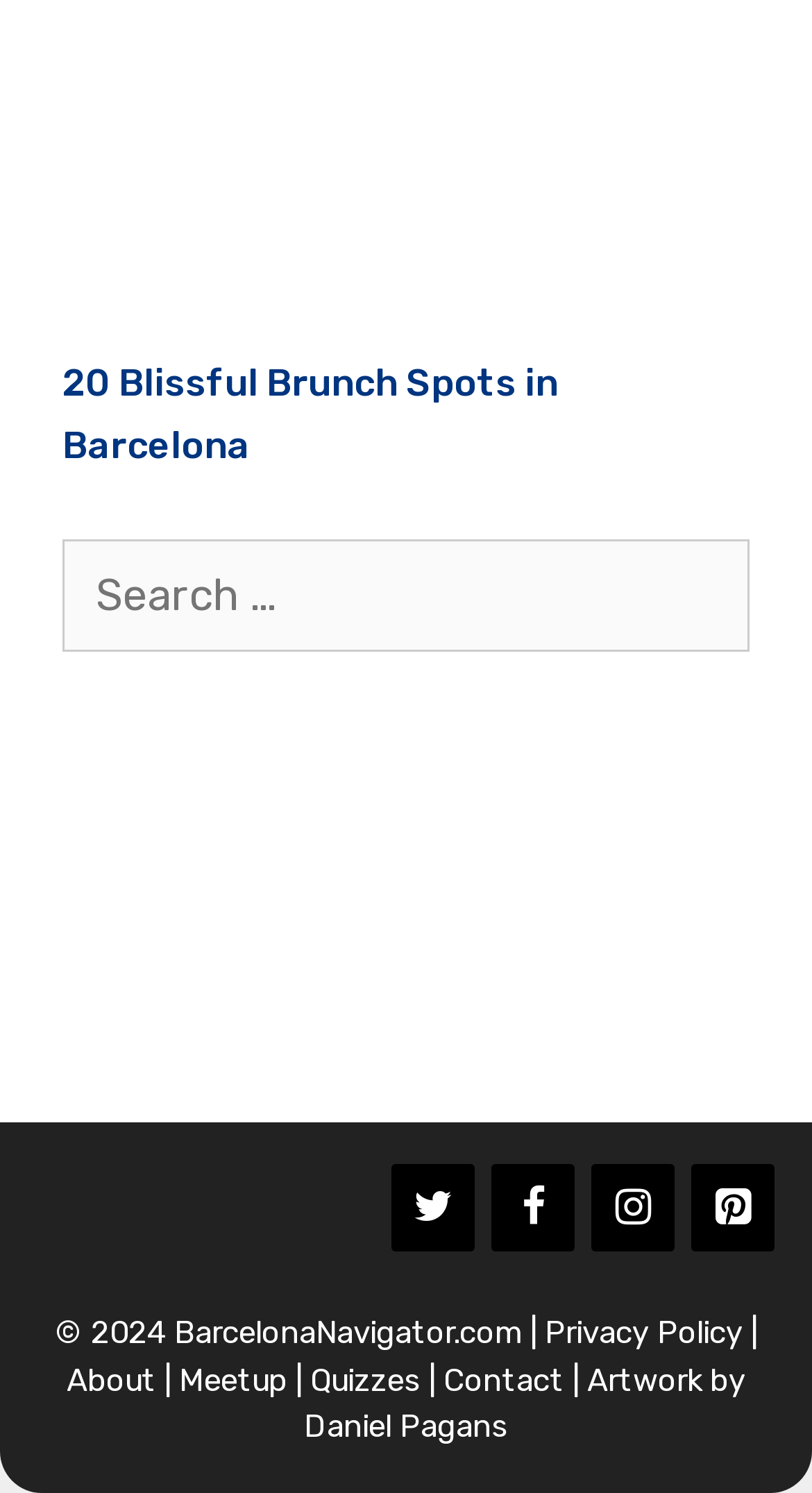What is the name of the artist credited for the artwork?
Please ensure your answer is as detailed and informative as possible.

The artist's name is mentioned in the link element with the text 'Daniel Pagans', which is present in the footer section of the webpage and is credited for the artwork.